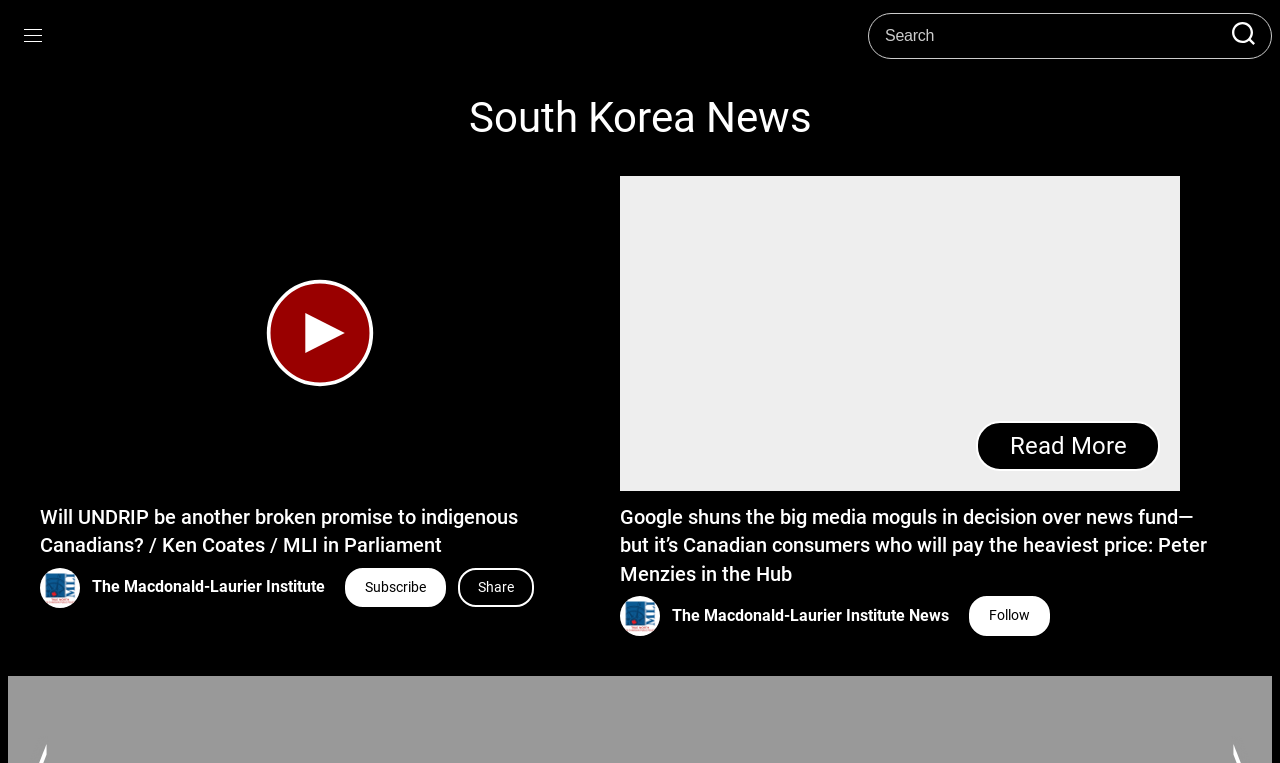Provide a comprehensive caption for the webpage.

The webpage is about South Korea news and Asia news videos. At the top left corner, there is a small image. Next to it, on the top right corner, is a search box with the label "Search". Below the search box, there is a header section with a heading that reads "South Korea News". 

In the middle of the page, there are three images arranged vertically. The first image is located at the top, followed by a second image below it, and then a third image at the bottom. 

To the right of the second image, there are three lines of text. The first line reads "The Macdonald-Laurier Institute", the second line reads "Subscribe", and the third line reads "Share". 

Below the third image, there is a link labeled "Read More". Next to the link, there is a paragraph of text that summarizes an article titled "Google shuns the big media moguls in decision over news fund—but it’s Canadian consumers who will pay the heaviest price: Peter Menzies in the Hub". 

To the right of the article summary, there is another image. Below this image, there are two lines of text. The first line reads "The Macdonald-Laurier Institute News", and the second line reads "Follow".